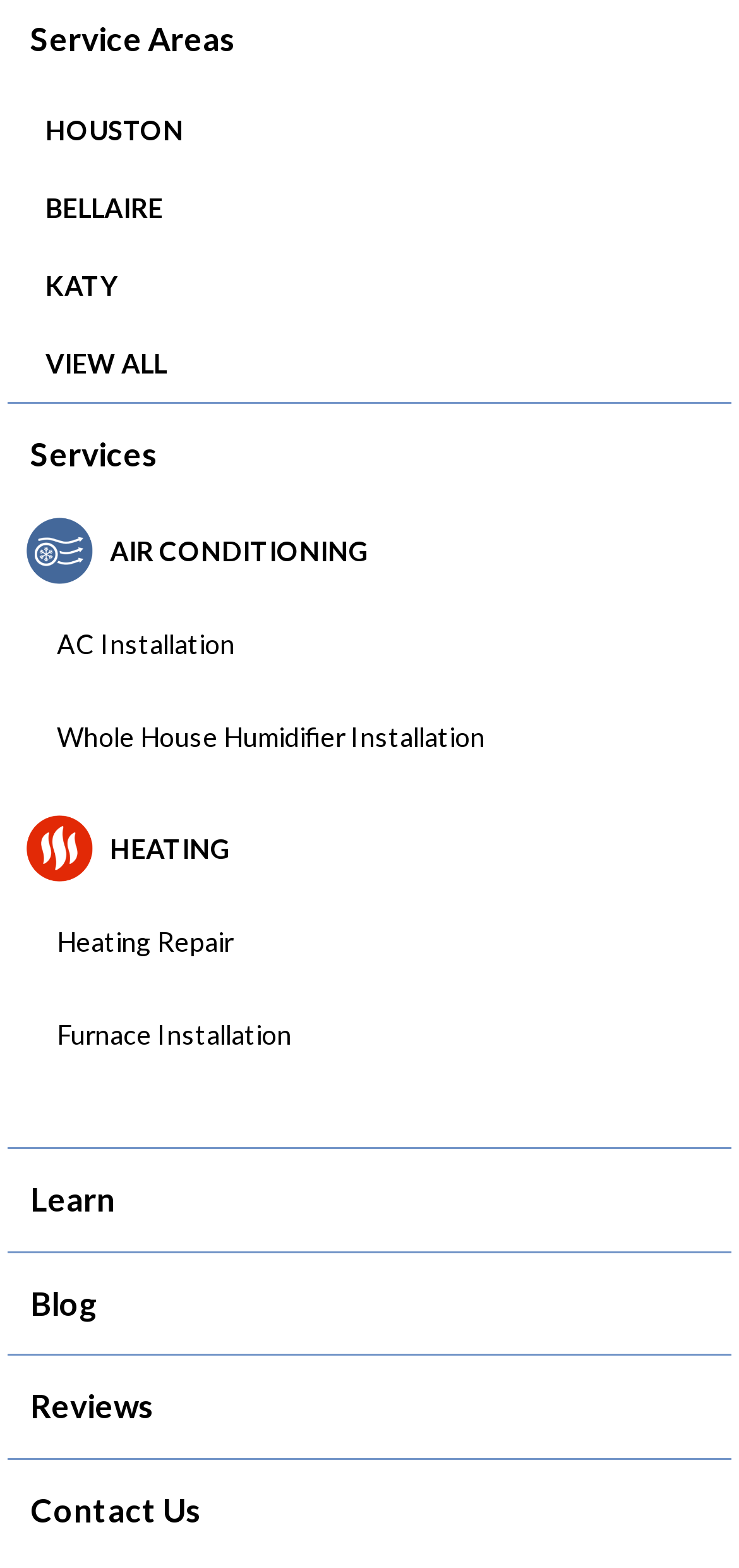Given the element description "View All" in the screenshot, predict the bounding box coordinates of that UI element.

[0.036, 0.207, 0.964, 0.256]